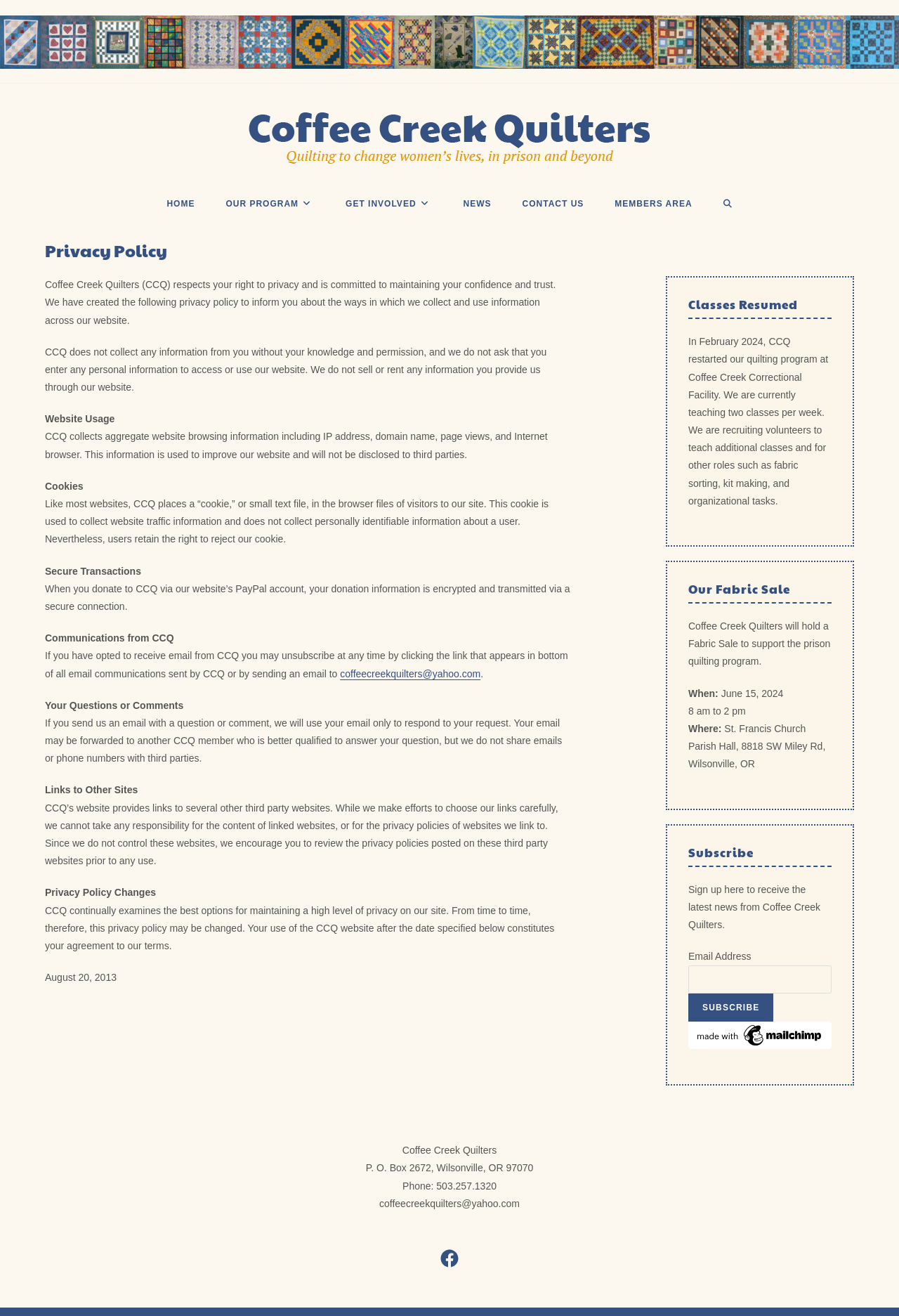Please determine the bounding box coordinates of the section I need to click to accomplish this instruction: "Click the HOME link".

[0.168, 0.133, 0.234, 0.176]